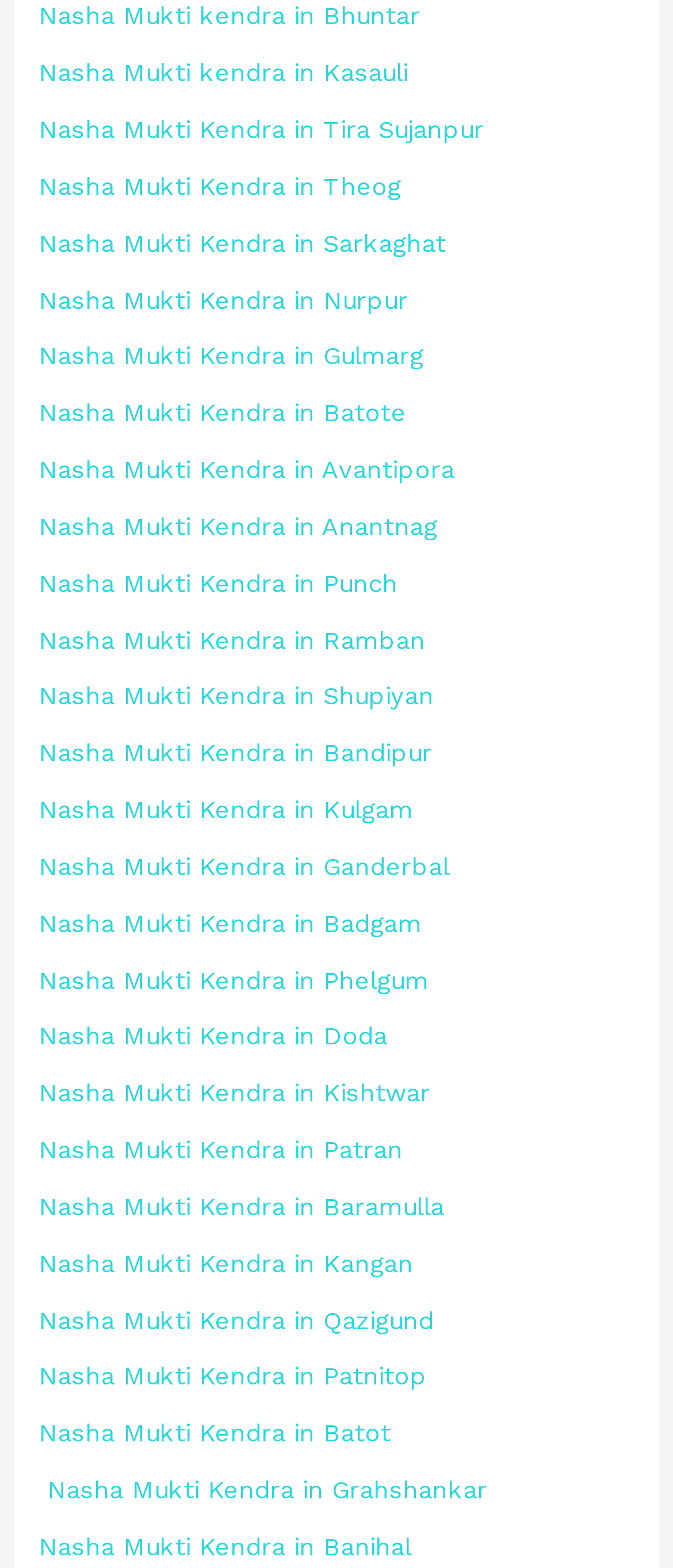Can you find the bounding box coordinates for the element that needs to be clicked to execute this instruction: "Visit Nasha Mukti Kendra in Kasauli"? The coordinates should be given as four float numbers between 0 and 1, i.e., [left, top, right, bottom].

[0.058, 0.037, 0.606, 0.056]